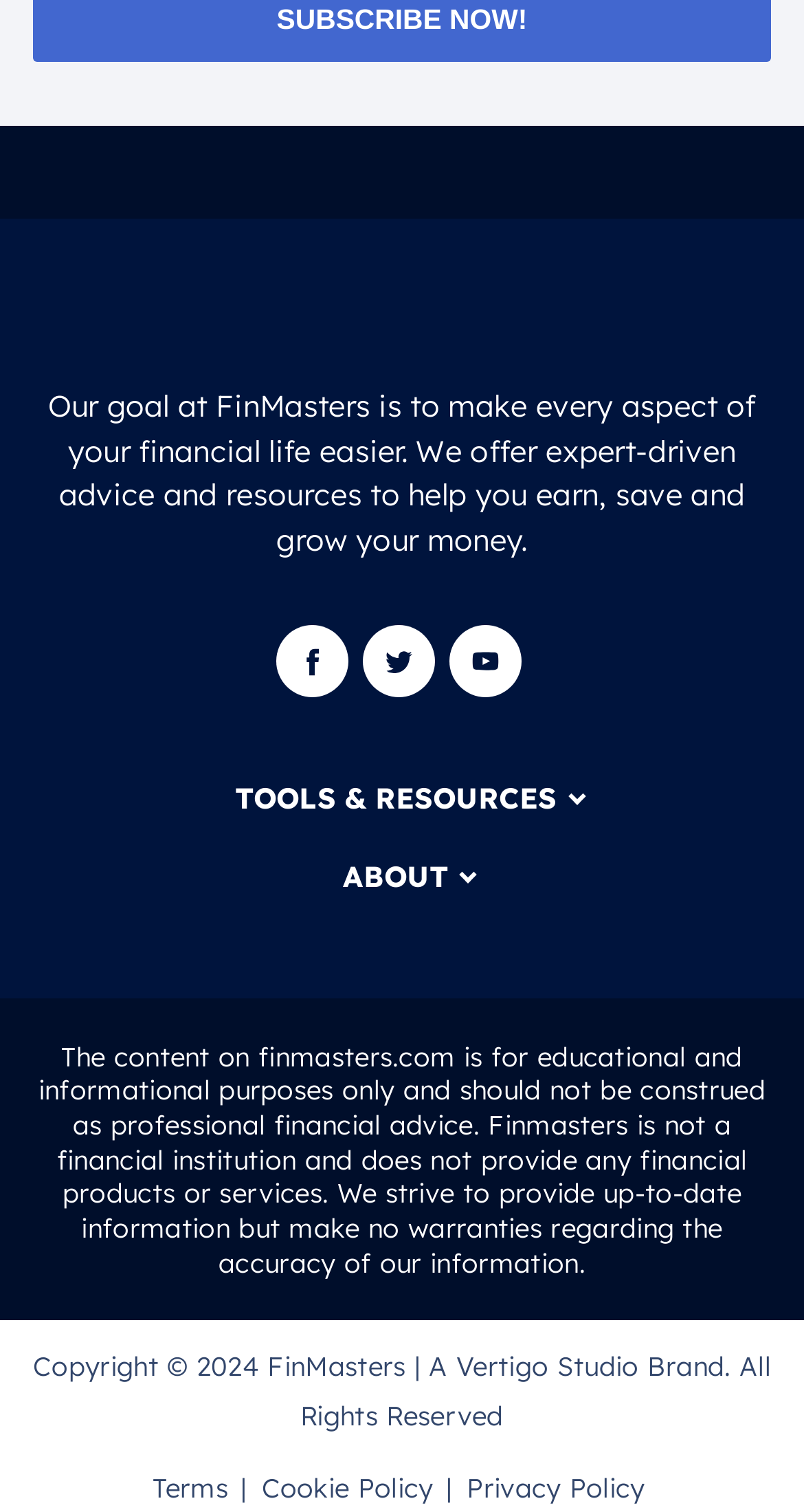Look at the image and give a detailed response to the following question: What is the goal of FinMasters?

The goal of FinMasters can be determined by reading the static text 'Our goal at FinMasters is to make every aspect of your financial life easier.' which is a prominent element on the webpage.